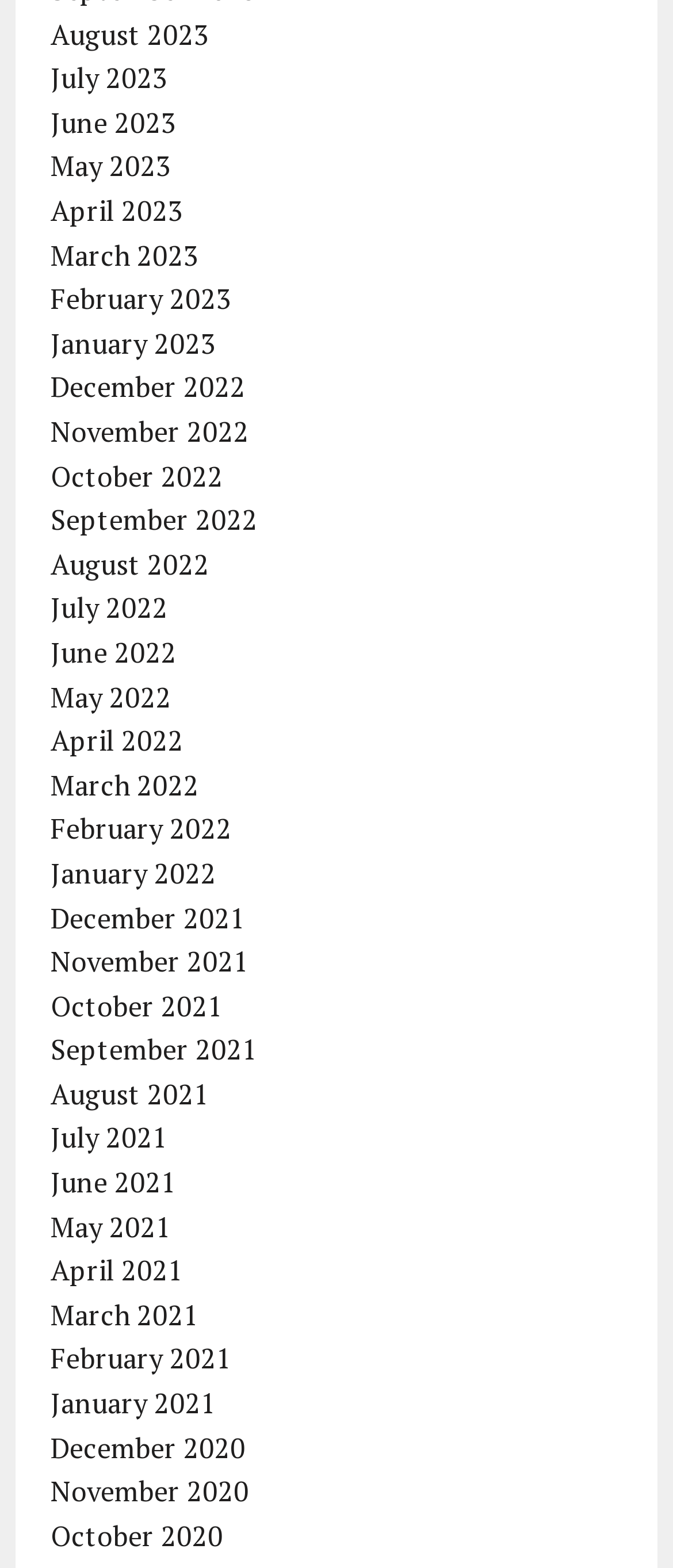What is the earliest month listed?
Using the visual information, reply with a single word or short phrase.

December 2020